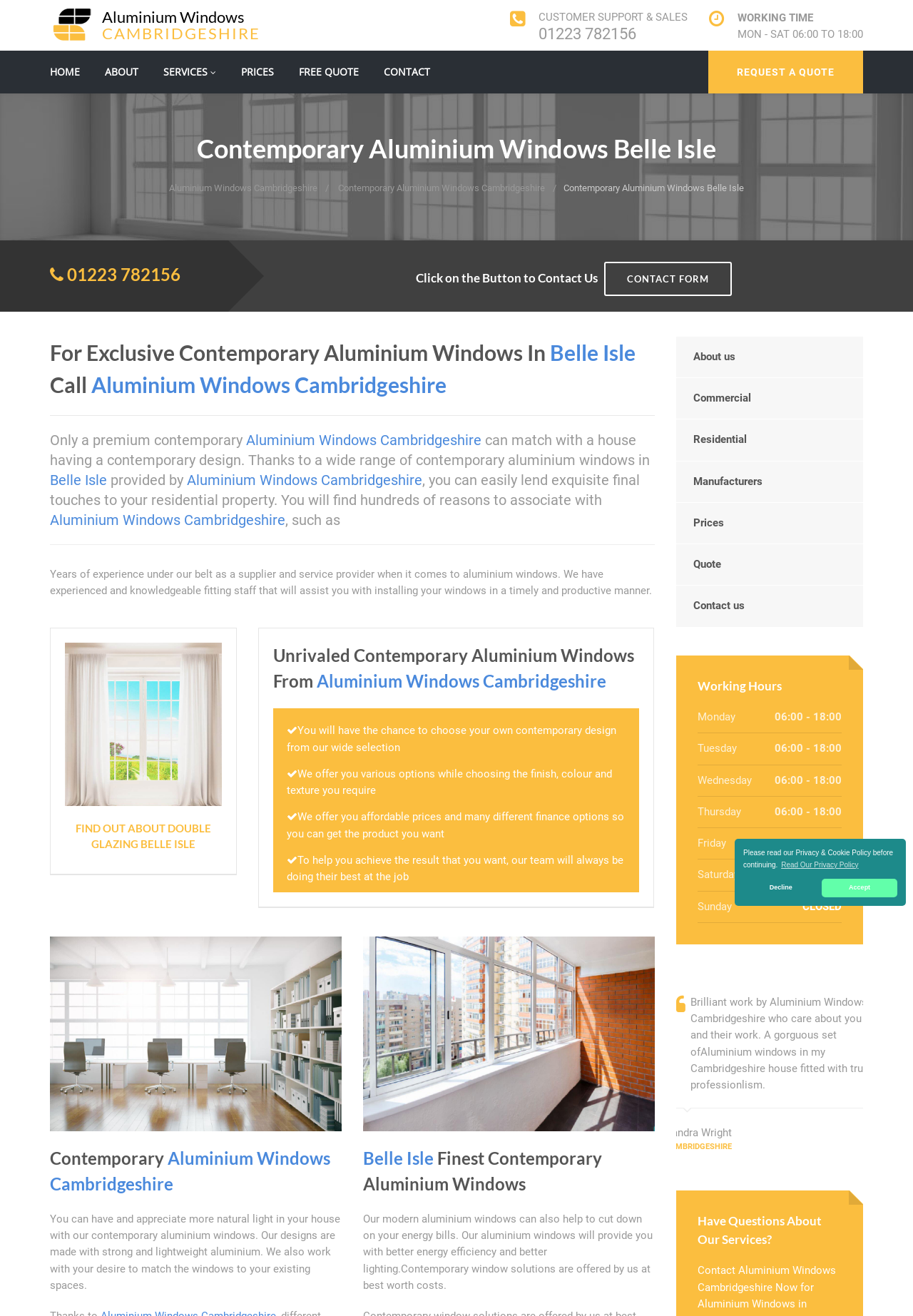Identify the bounding box of the UI element that matches this description: "Contemporary Aluminium Windows Cambridgeshire".

[0.37, 0.138, 0.597, 0.147]